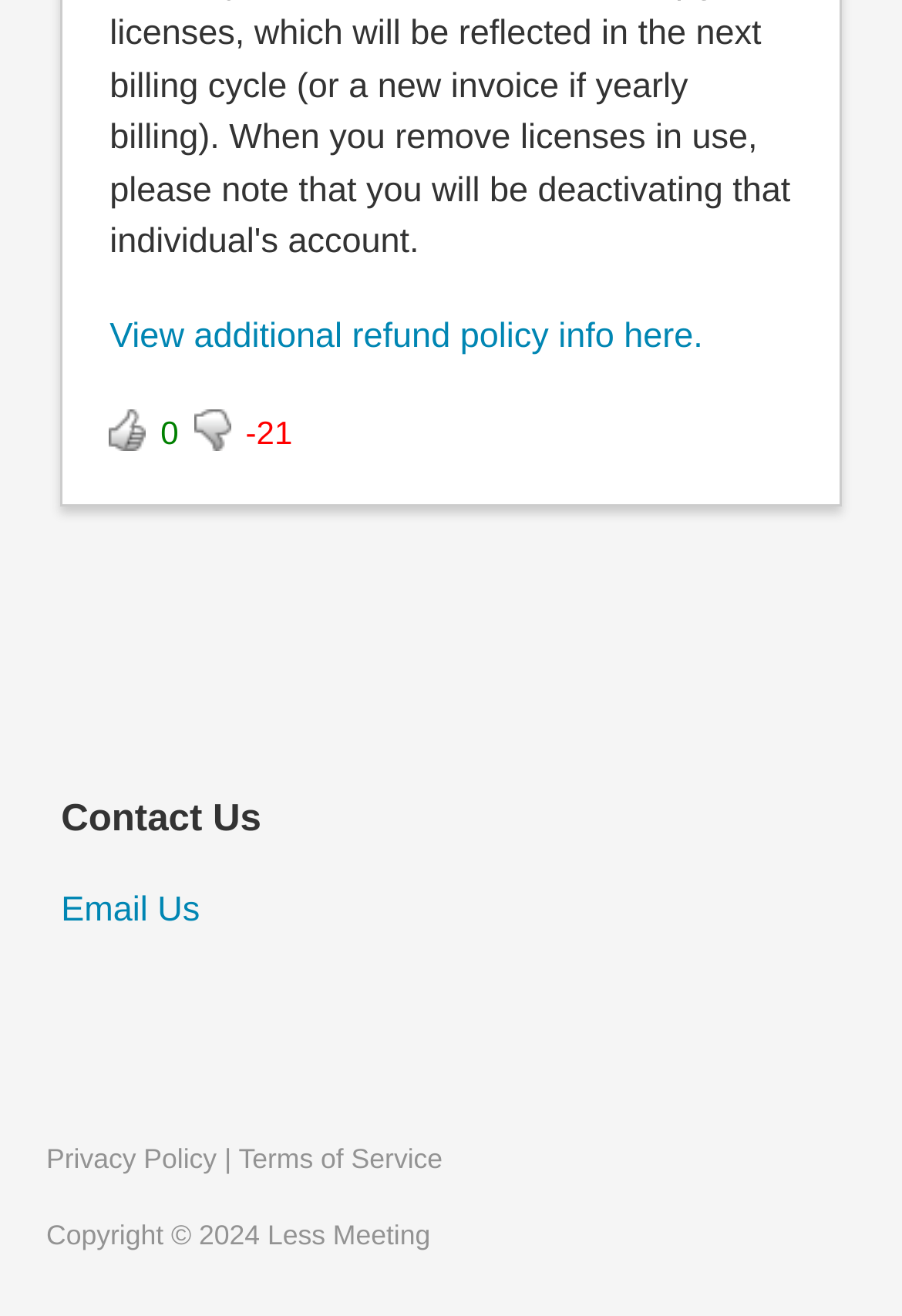What is the purpose of the link 'View additional refund policy info here.'?
Look at the image and provide a short answer using one word or a phrase.

View refund policy